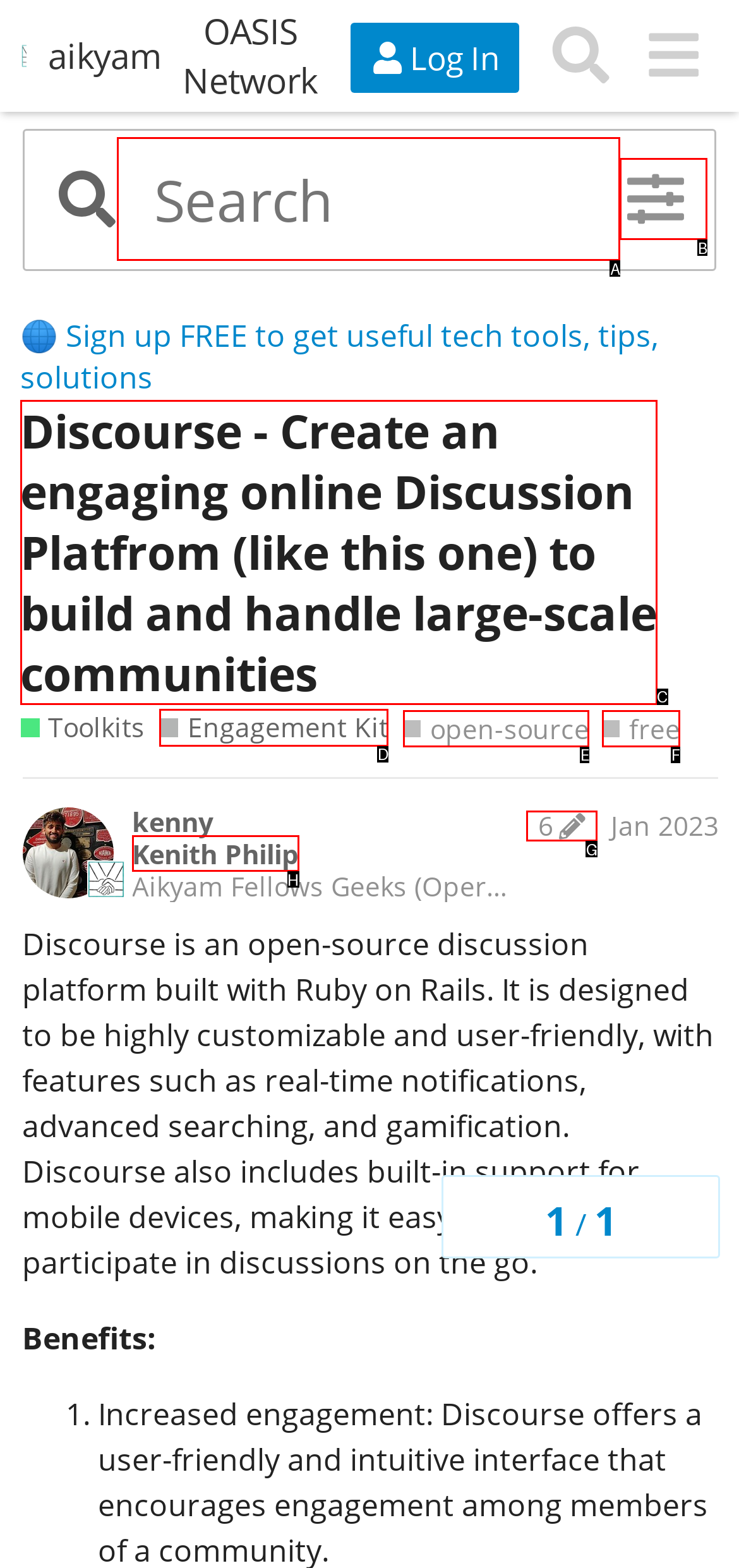Based on the description: parent_node: ​ aria-label="Search" placeholder="Search"
Select the letter of the corresponding UI element from the choices provided.

A